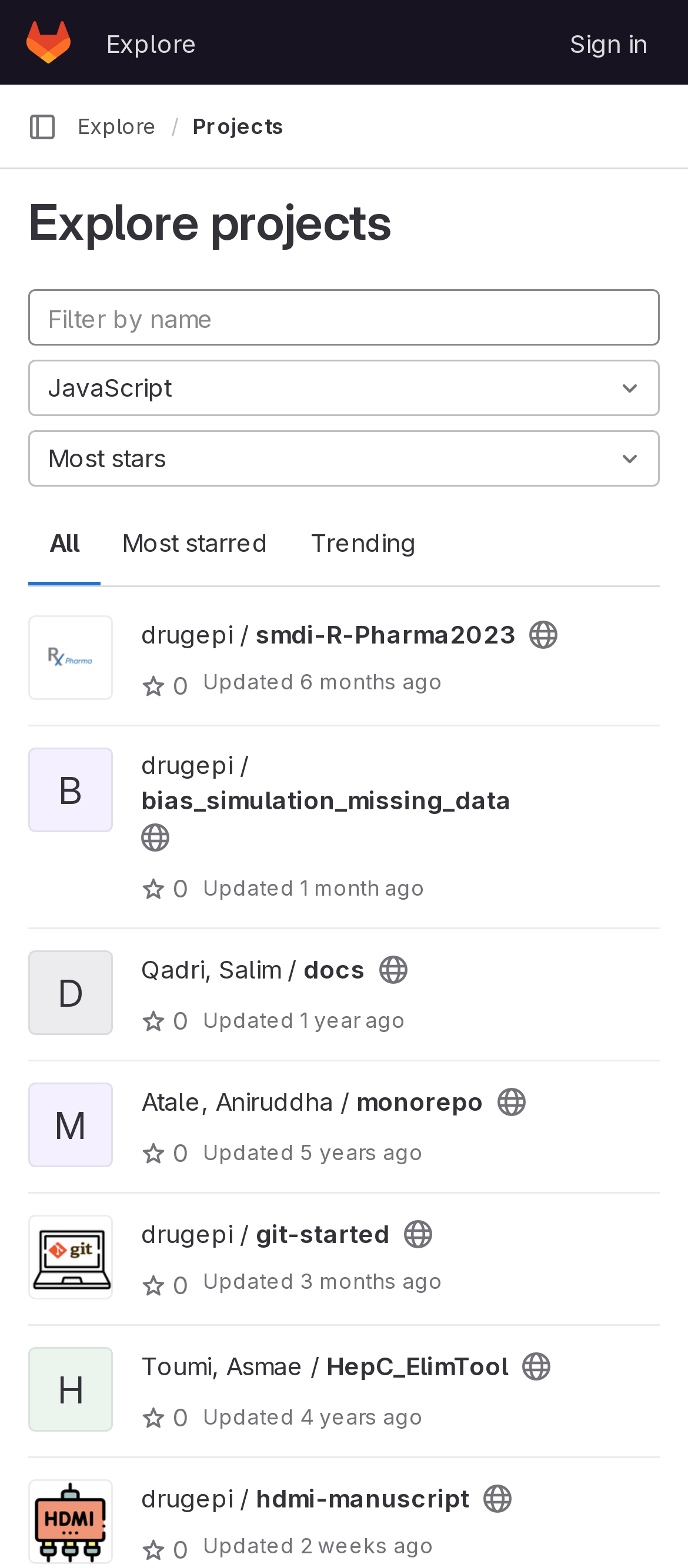How many stars does the project 'drugepi / smdi-R-Pharma2023' have?
Please elaborate on the answer to the question with detailed information.

I looked at the project 'drugepi / smdi-R-Pharma2023' and found the star count next to it, which is '0'.